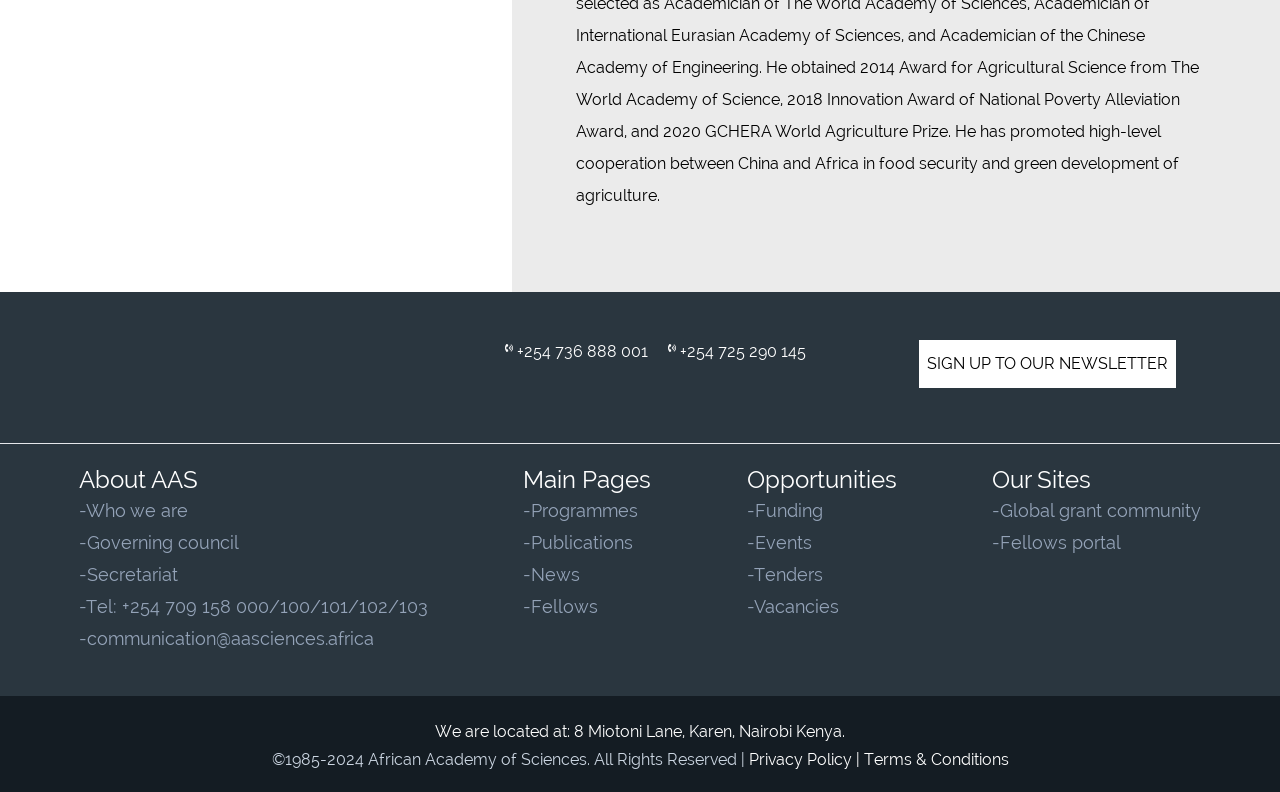Pinpoint the bounding box coordinates for the area that should be clicked to perform the following instruction: "Learn about who we are".

[0.062, 0.631, 0.147, 0.658]